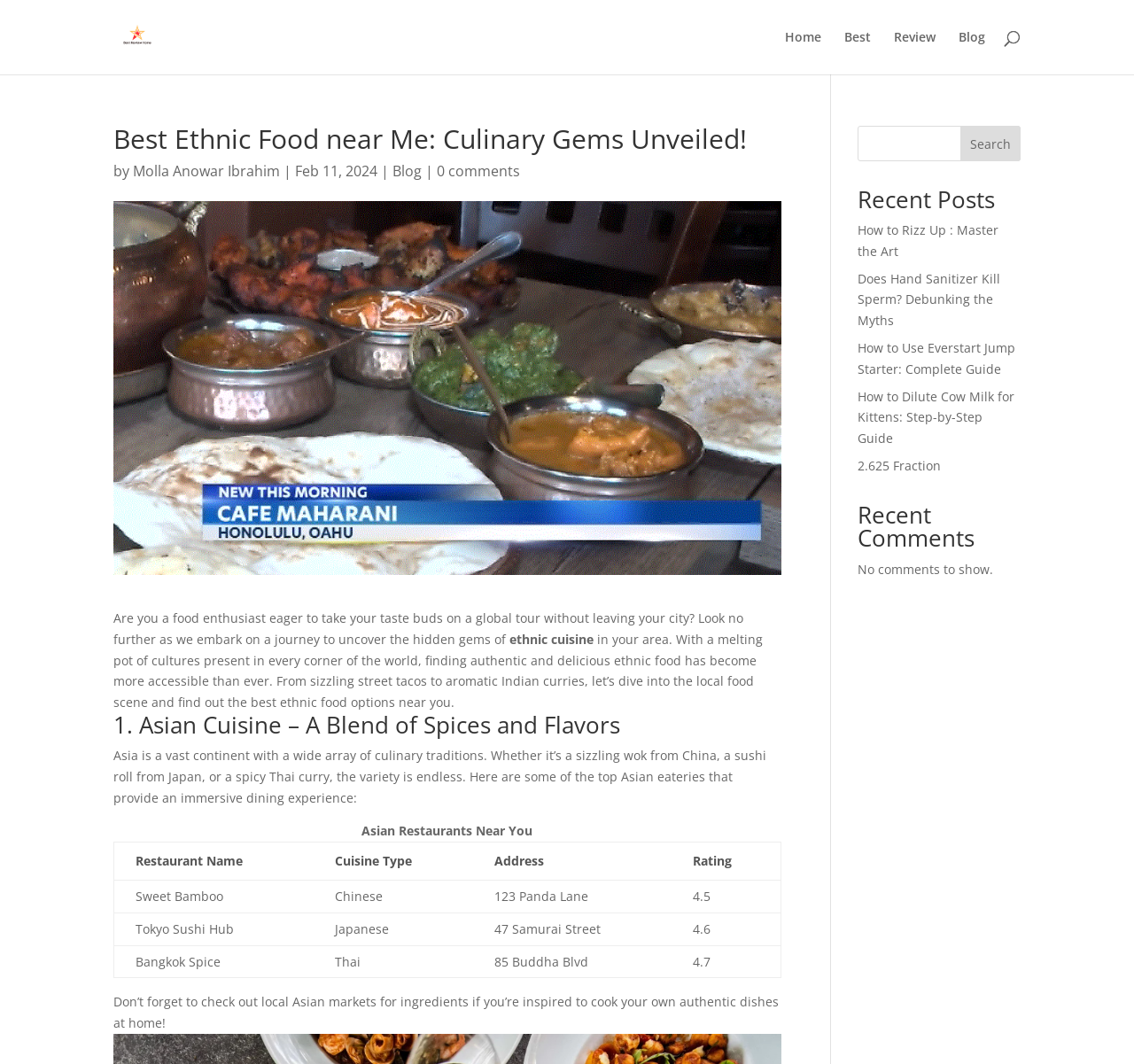What is the address of the restaurant 'Tokyo Sushi Hub'?
Please elaborate on the answer to the question with detailed information.

The address of the restaurant 'Tokyo Sushi Hub' is mentioned in the table 'Asian Restaurants Near You', where it is listed as 47 Samurai Street.